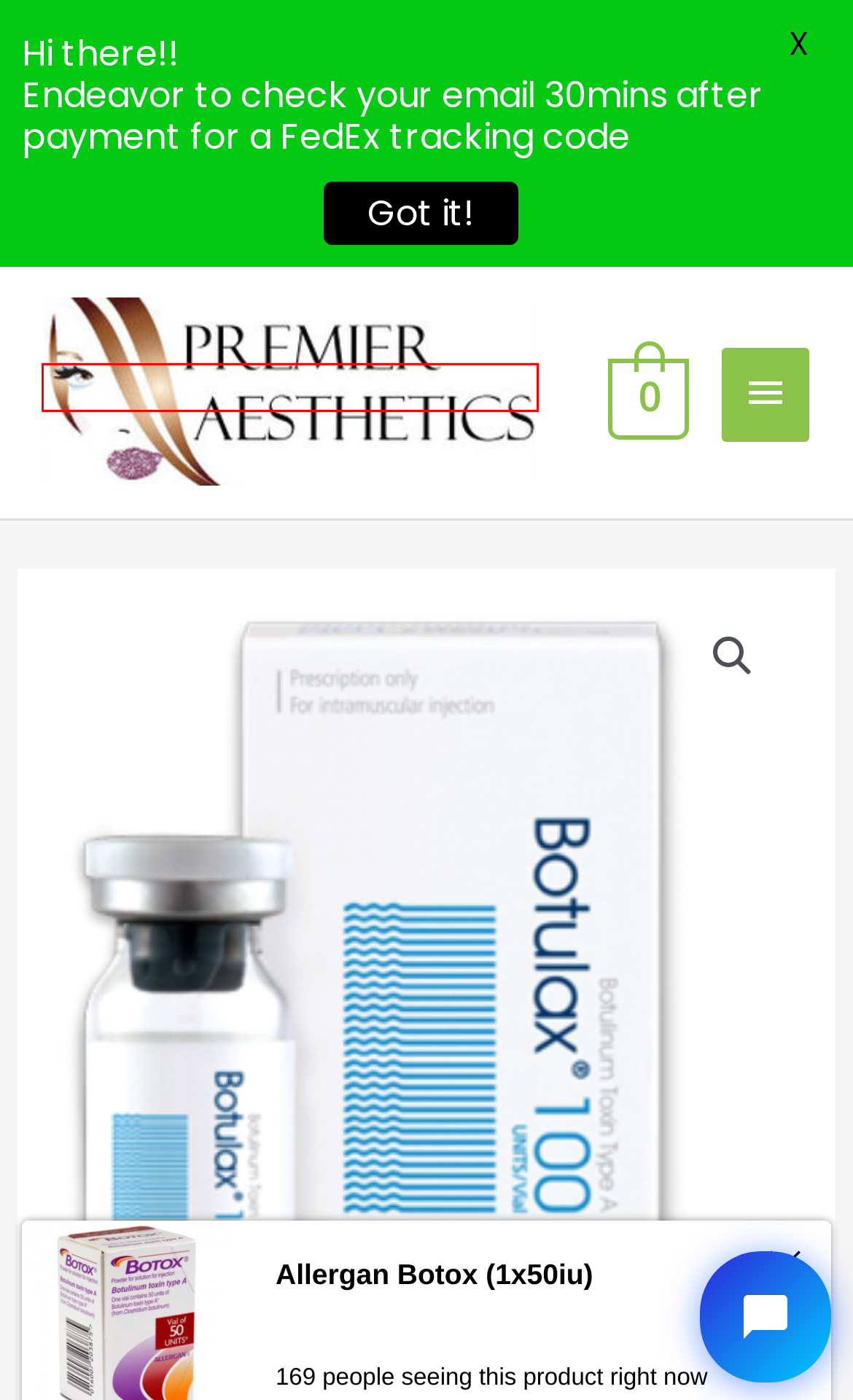You have been given a screenshot of a webpage, where a red bounding box surrounds a UI element. Identify the best matching webpage description for the page that loads after the element in the bounding box is clicked. Options include:
A. Buy Botox online 100 units | 1 pack free
B. Botulax 50iu | Best place to buy Botox online
C. Best place to buy Botox online | 1 free box
D. Buy Korean botox online | 100% cheap price
E. Botulax VS Botulinum Toxin
F. Buy Dysport wholesale with 1 free pack
G. Buy botox online without license| 80% Free shipping
H. Cart | Best place to buy Botox online

C